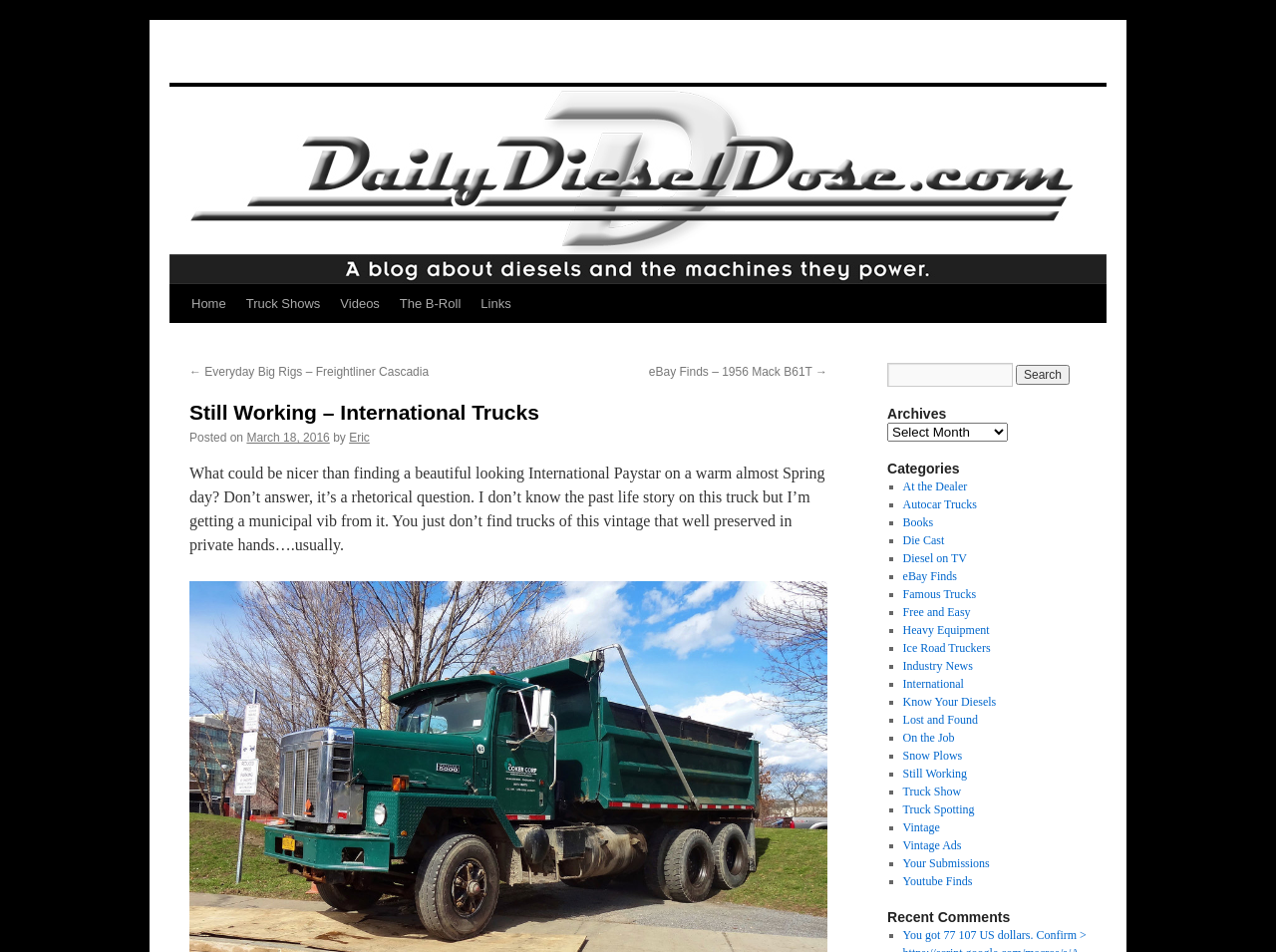Please answer the following question using a single word or phrase: 
Is there a search function on the webpage?

Yes